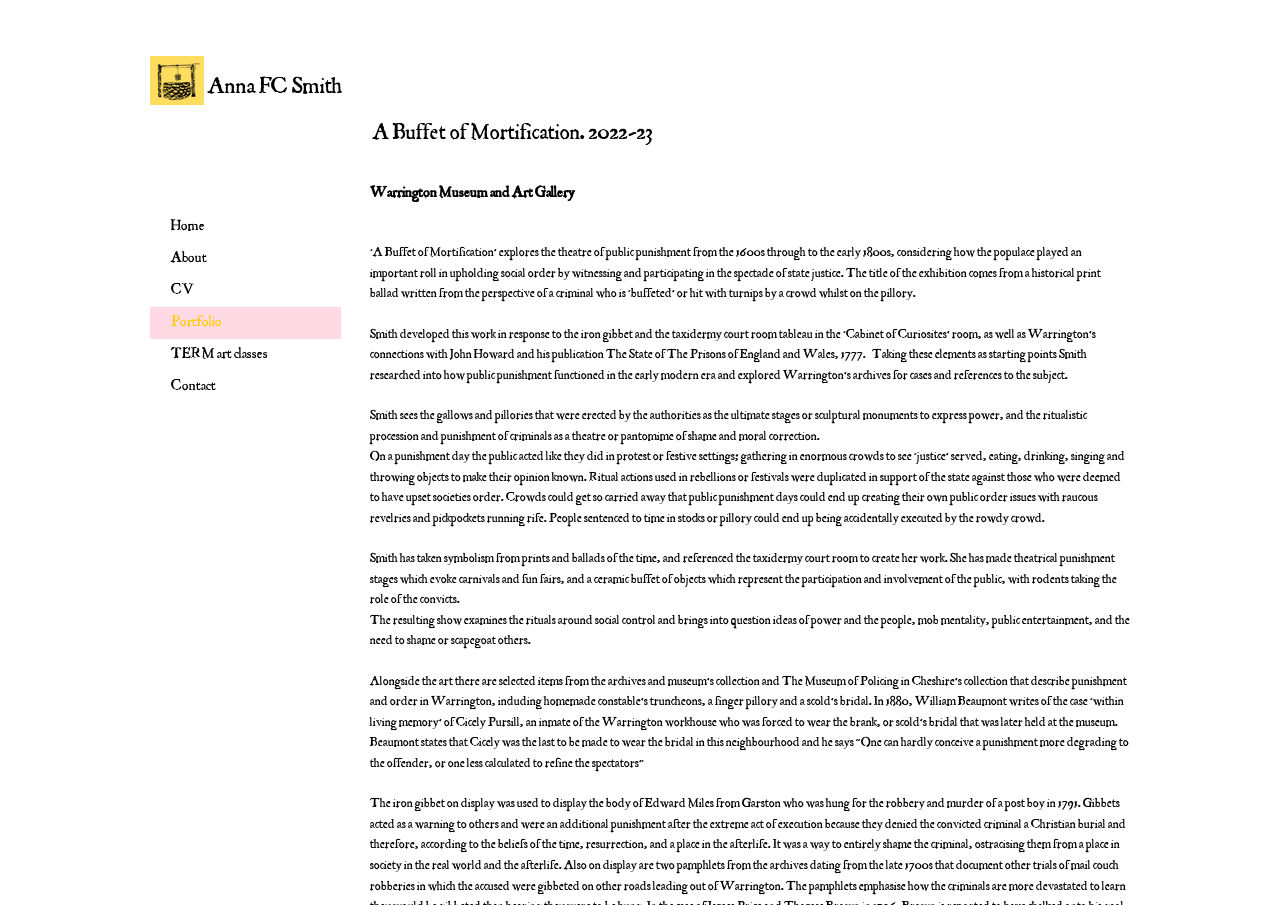Respond to the question below with a concise word or phrase:
What is the purpose of the scold's bridal mentioned on the webpage?

Punishment